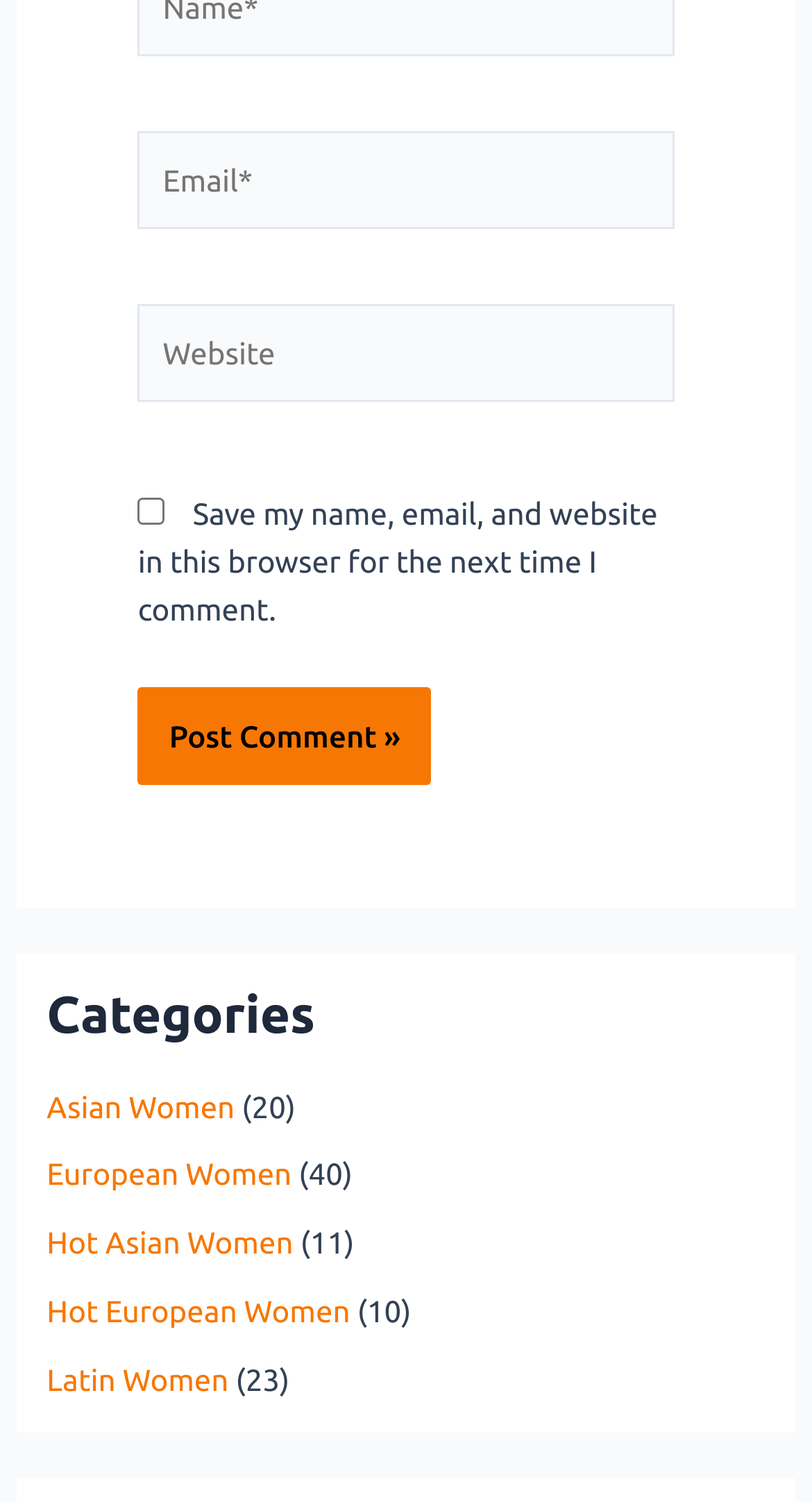Provide the bounding box coordinates for the specified HTML element described in this description: "name="submit" value="Post Comment »"". The coordinates should be four float numbers ranging from 0 to 1, in the format [left, top, right, bottom].

[0.17, 0.458, 0.532, 0.523]